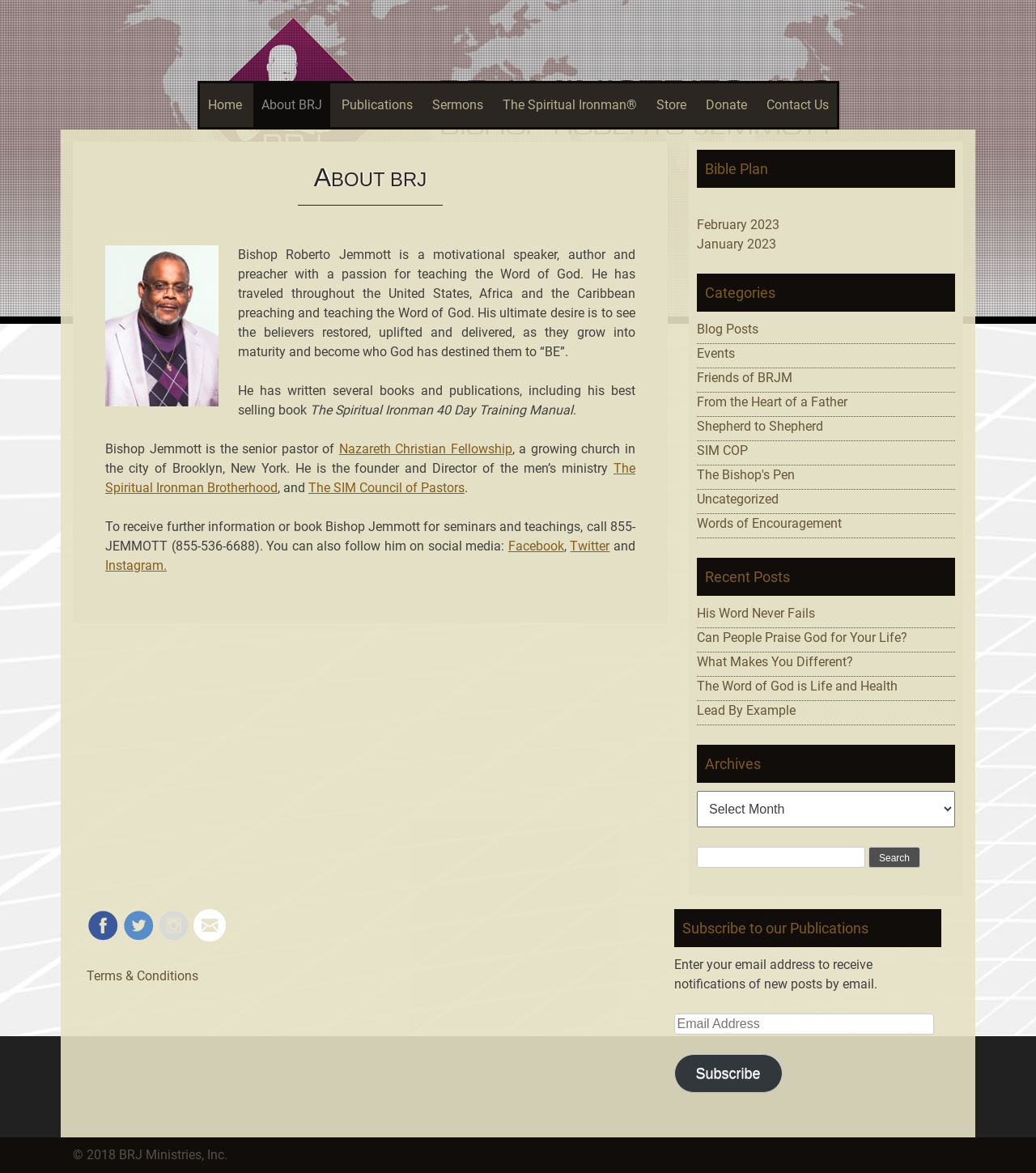What is the name of the book written by Bishop Jemmott?
Look at the image and respond with a one-word or short-phrase answer.

The Spiritual Ironman 40 Day Training Manual